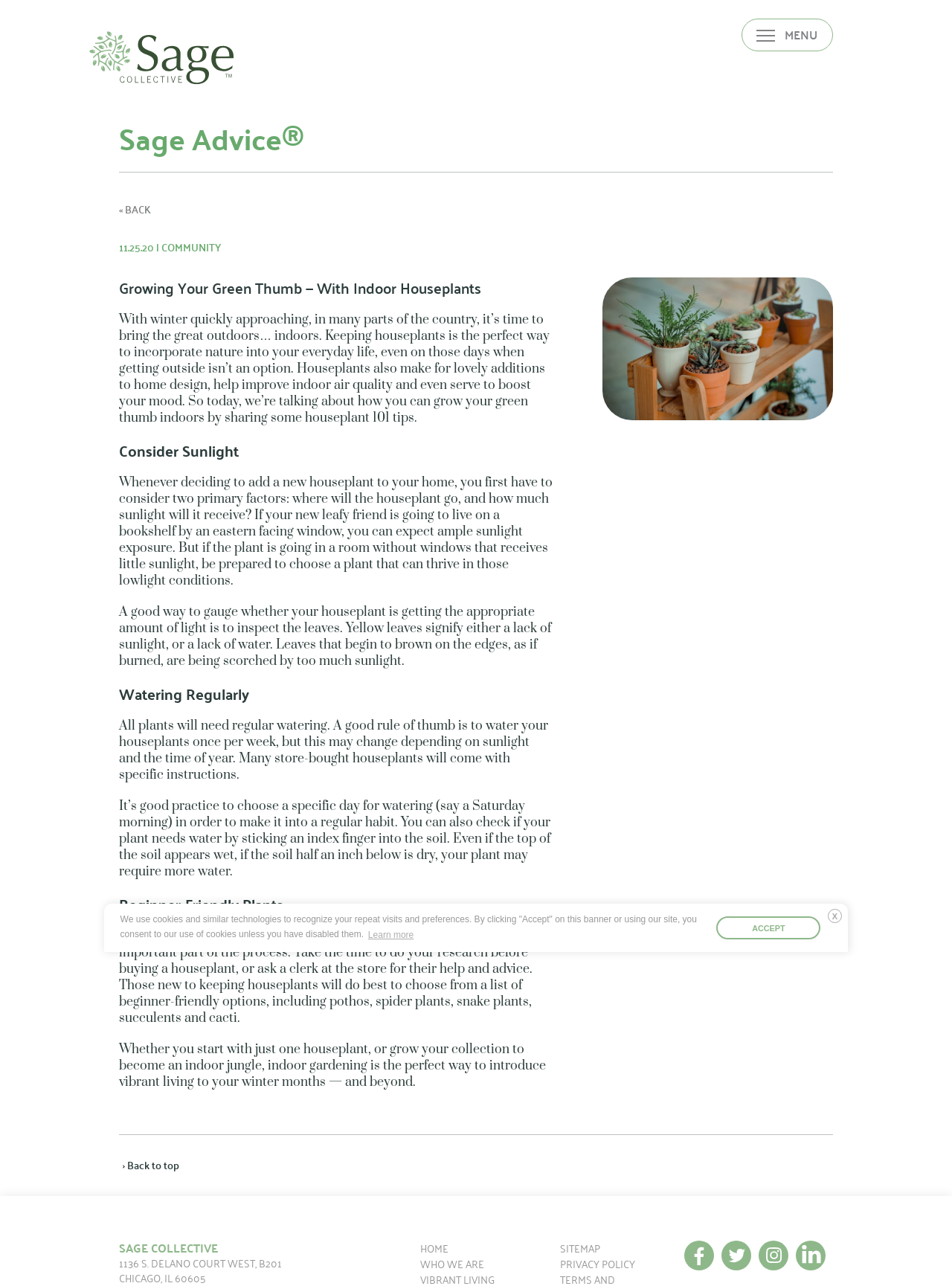Point out the bounding box coordinates of the section to click in order to follow this instruction: "Click the 'vibrant living' link".

[0.125, 0.835, 0.204, 0.848]